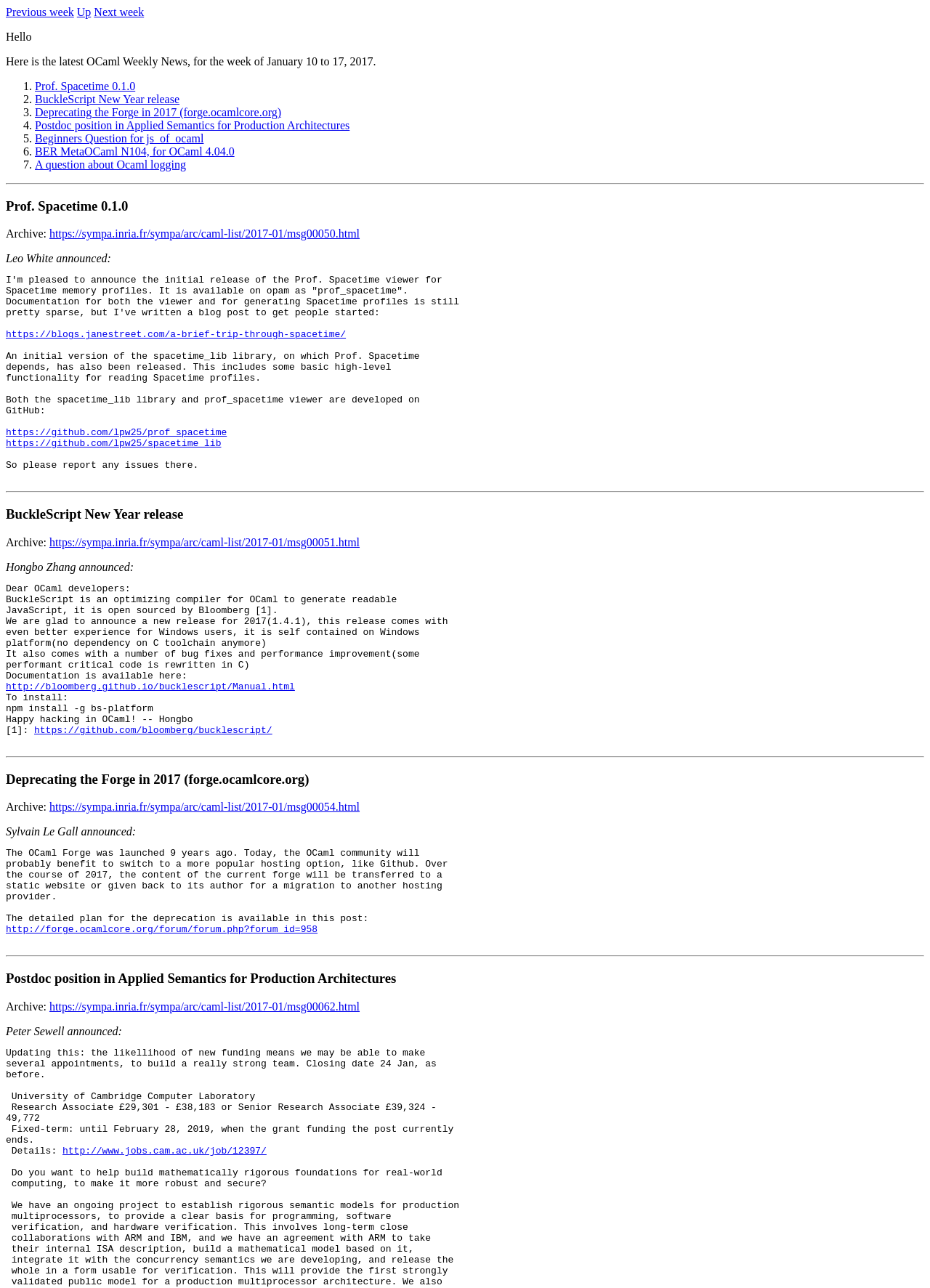Provide the bounding box coordinates of the area you need to click to execute the following instruction: "Go to previous week".

[0.006, 0.005, 0.08, 0.014]